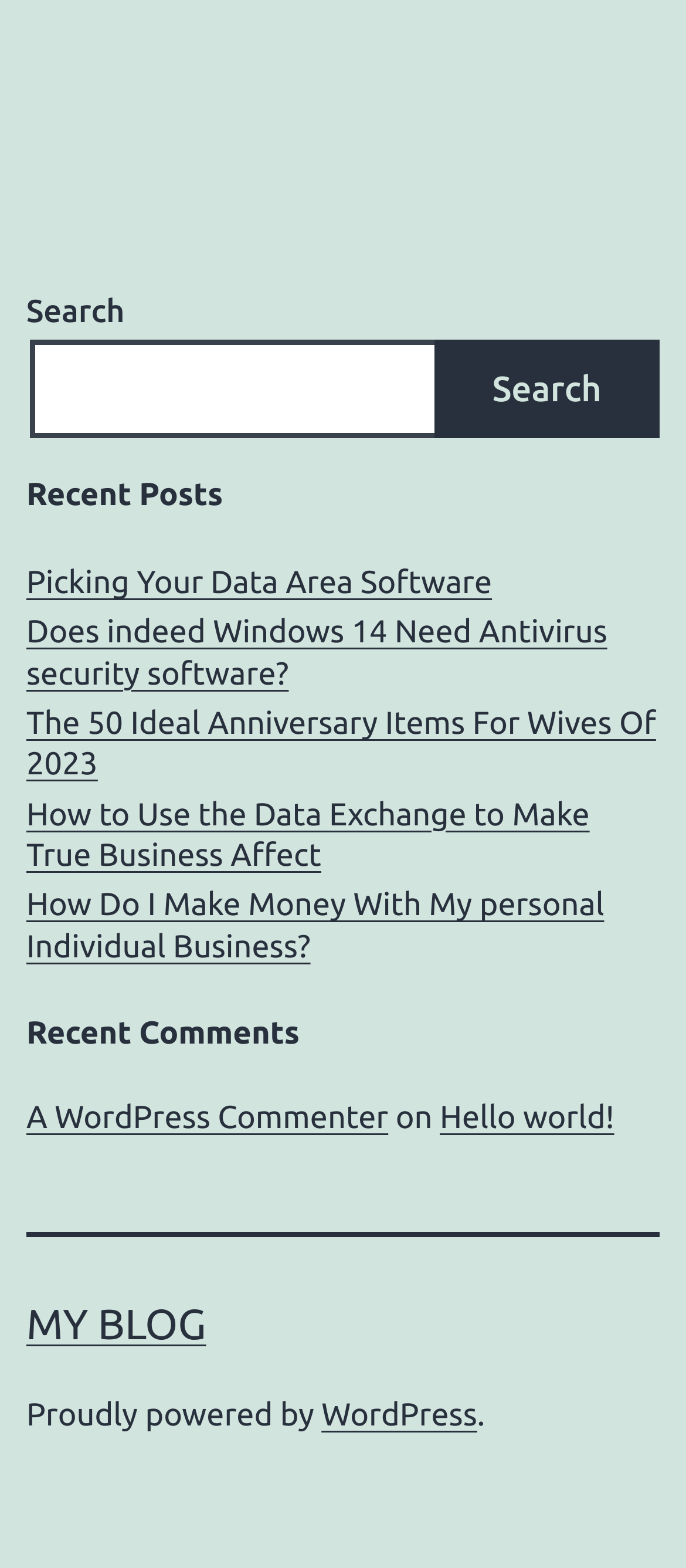Analyze the image and answer the question with as much detail as possible: 
What is the name of the blog?

The name of the blog is 'MY BLOG' which is a link element at the bottom of the webpage, indicating that it is the title of the blog.